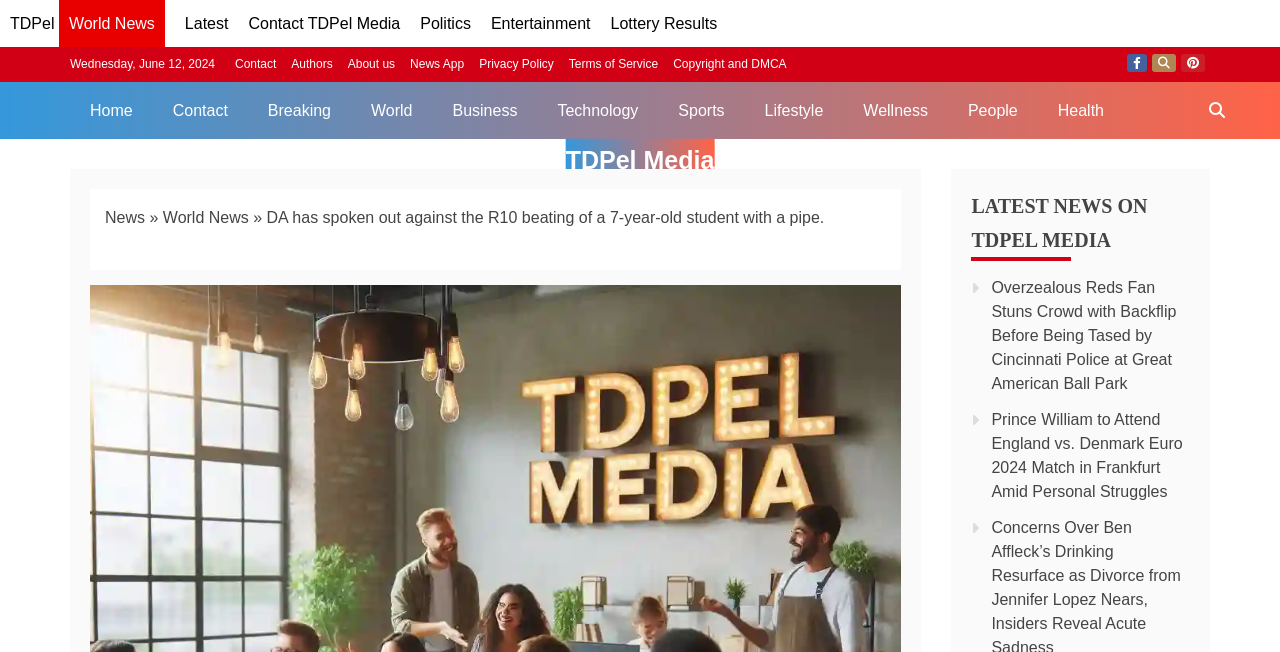What is the category of the news article?
Using the details shown in the screenshot, provide a comprehensive answer to the question.

I found the category of the news article by looking at the navigation breadcrumbs element with the bounding box coordinates [0.082, 0.313, 0.692, 0.354], which contains the links 'News' and 'World News'.